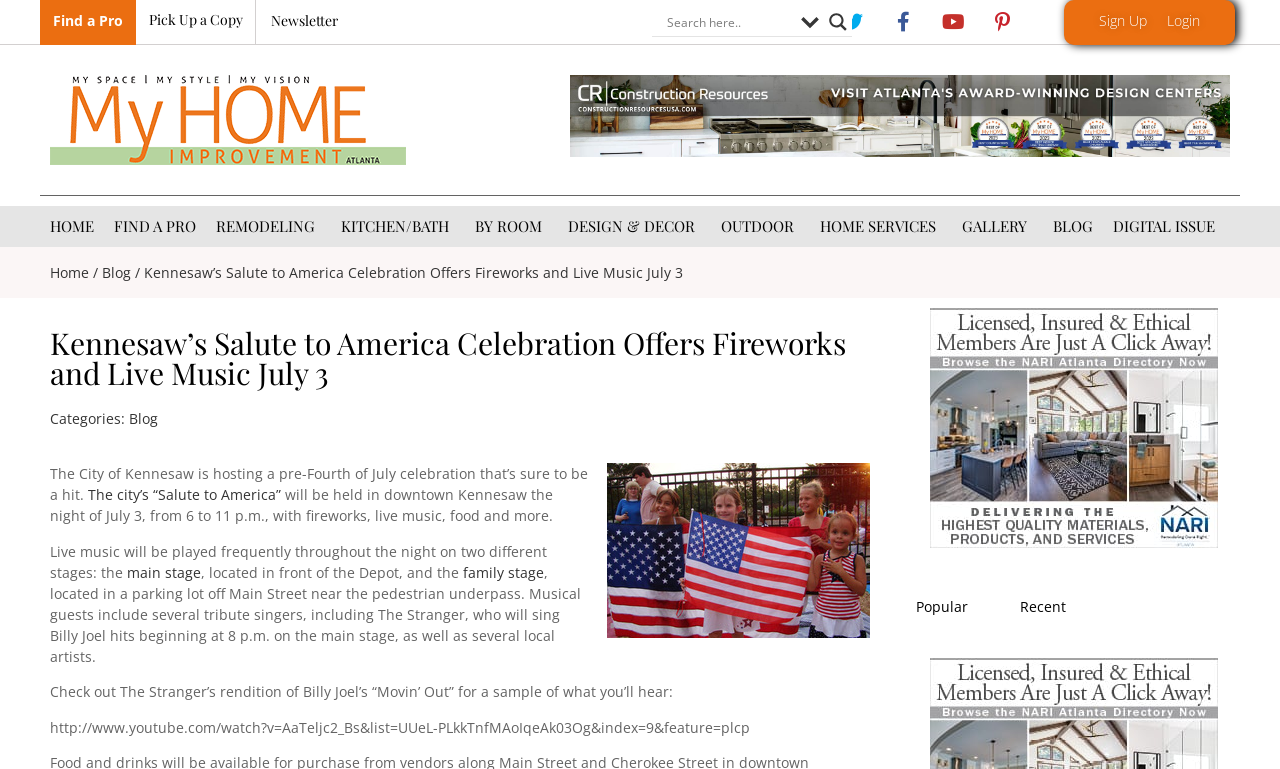Please identify the bounding box coordinates of the clickable region that I should interact with to perform the following instruction: "Contact us online". The coordinates should be expressed as four float numbers between 0 and 1, i.e., [left, top, right, bottom].

None